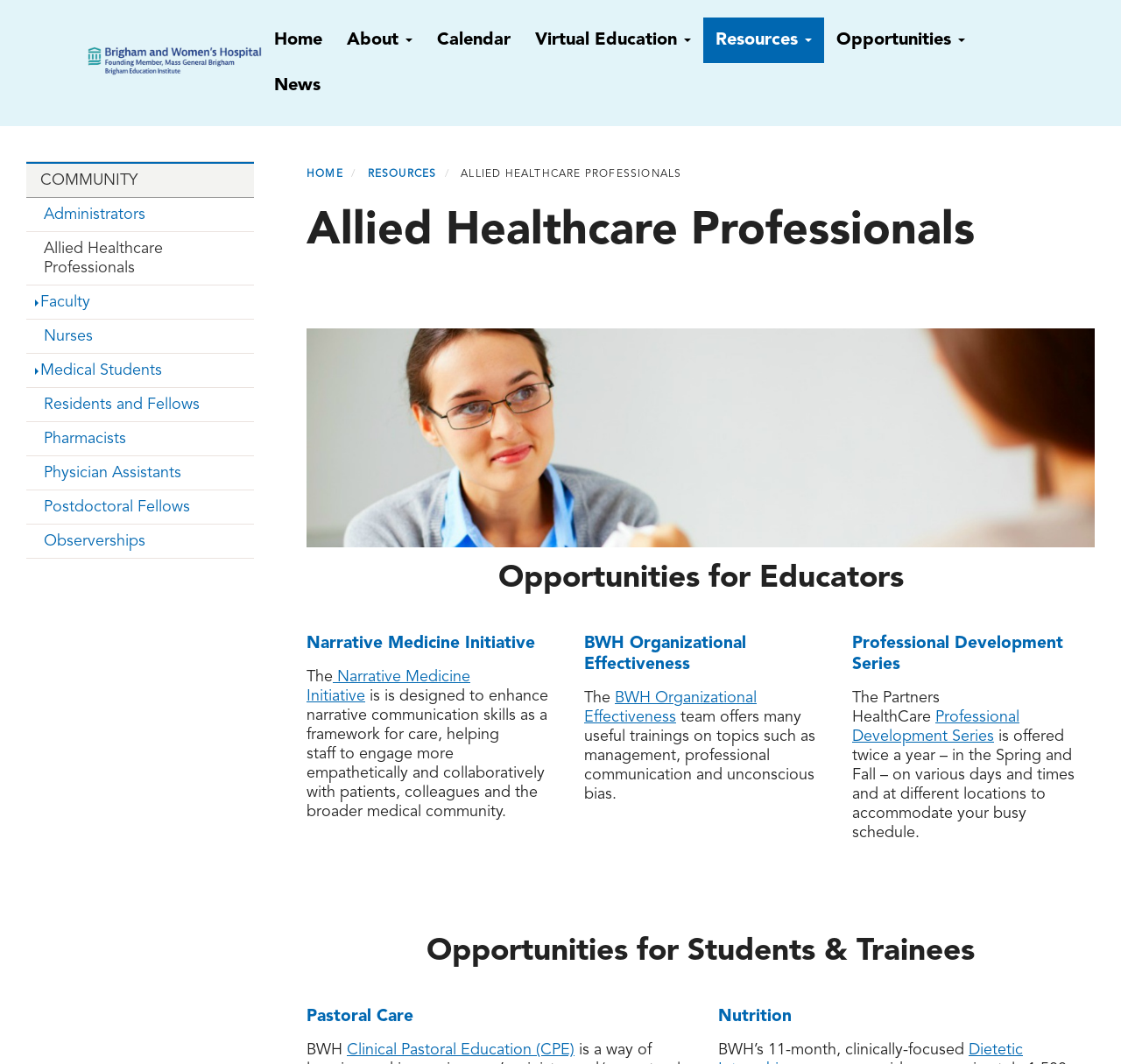What is the name of the logo at the top left?
Use the screenshot to answer the question with a single word or phrase.

beibwhlogo